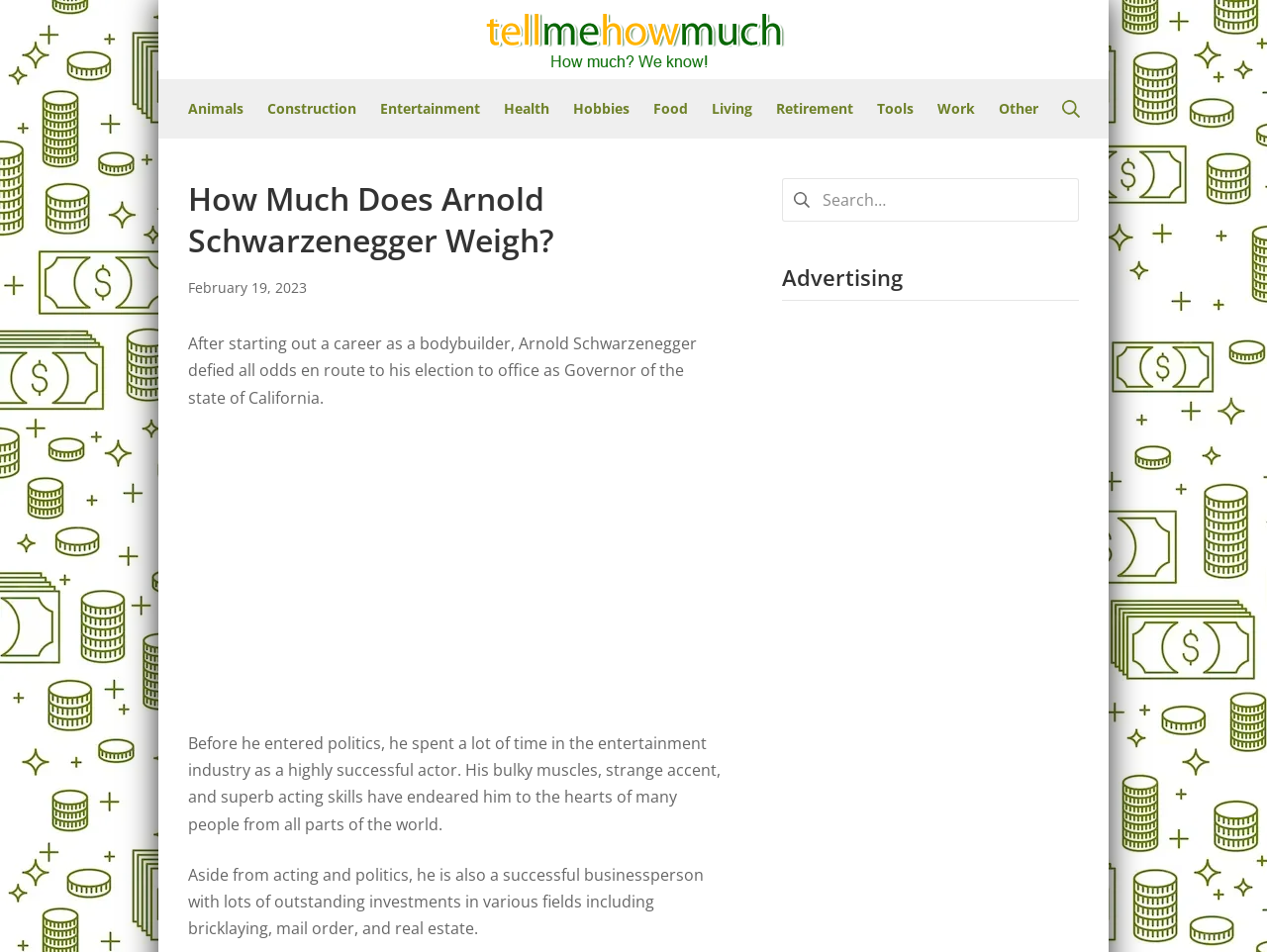What is the topic of the webpage?
Answer the question with a single word or phrase derived from the image.

Arnold Schwarzenegger